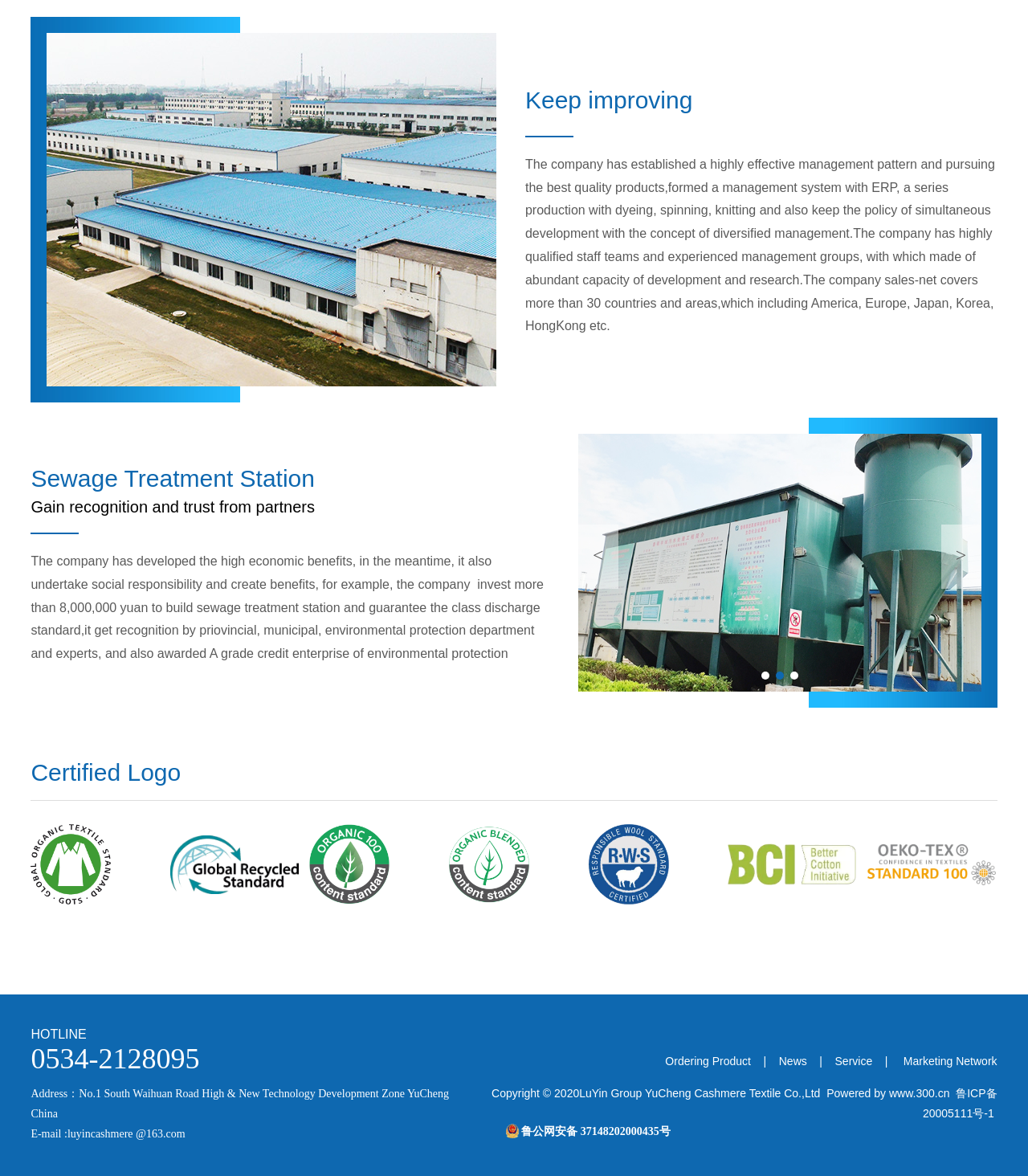Locate the bounding box coordinates of the element I should click to achieve the following instruction: "Call the hotline".

[0.03, 0.899, 0.194, 0.91]